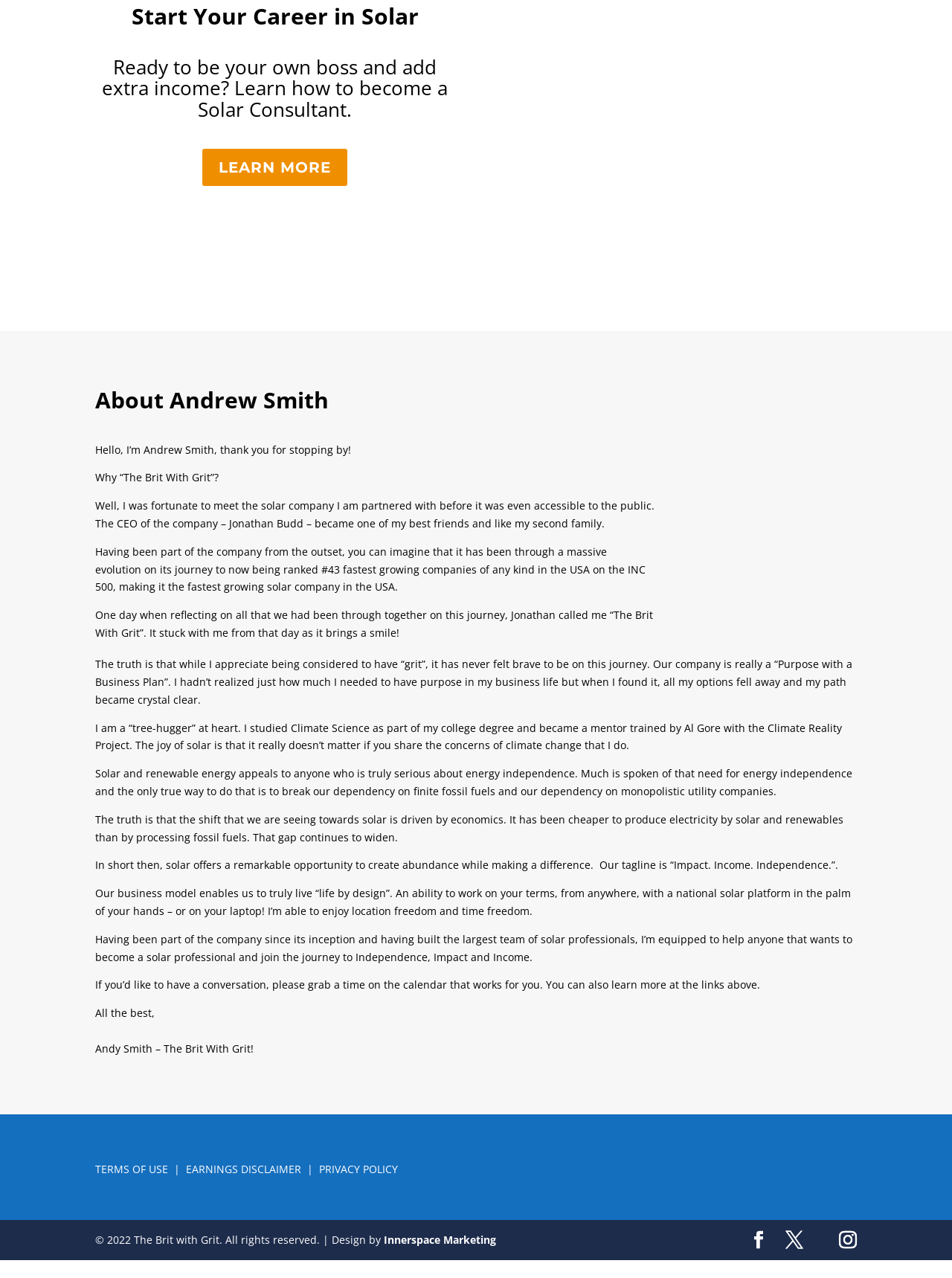What is the company's ranking on the INC 500?
Look at the image and respond to the question as thoroughly as possible.

According to the text, 'Having been part of the company from the outset, you can imagine that it has been through a massive evolution on its journey to now being ranked #43 fastest growing companies of any kind in the USA on the INC 500, making it the fastest growing solar company in the USA.'